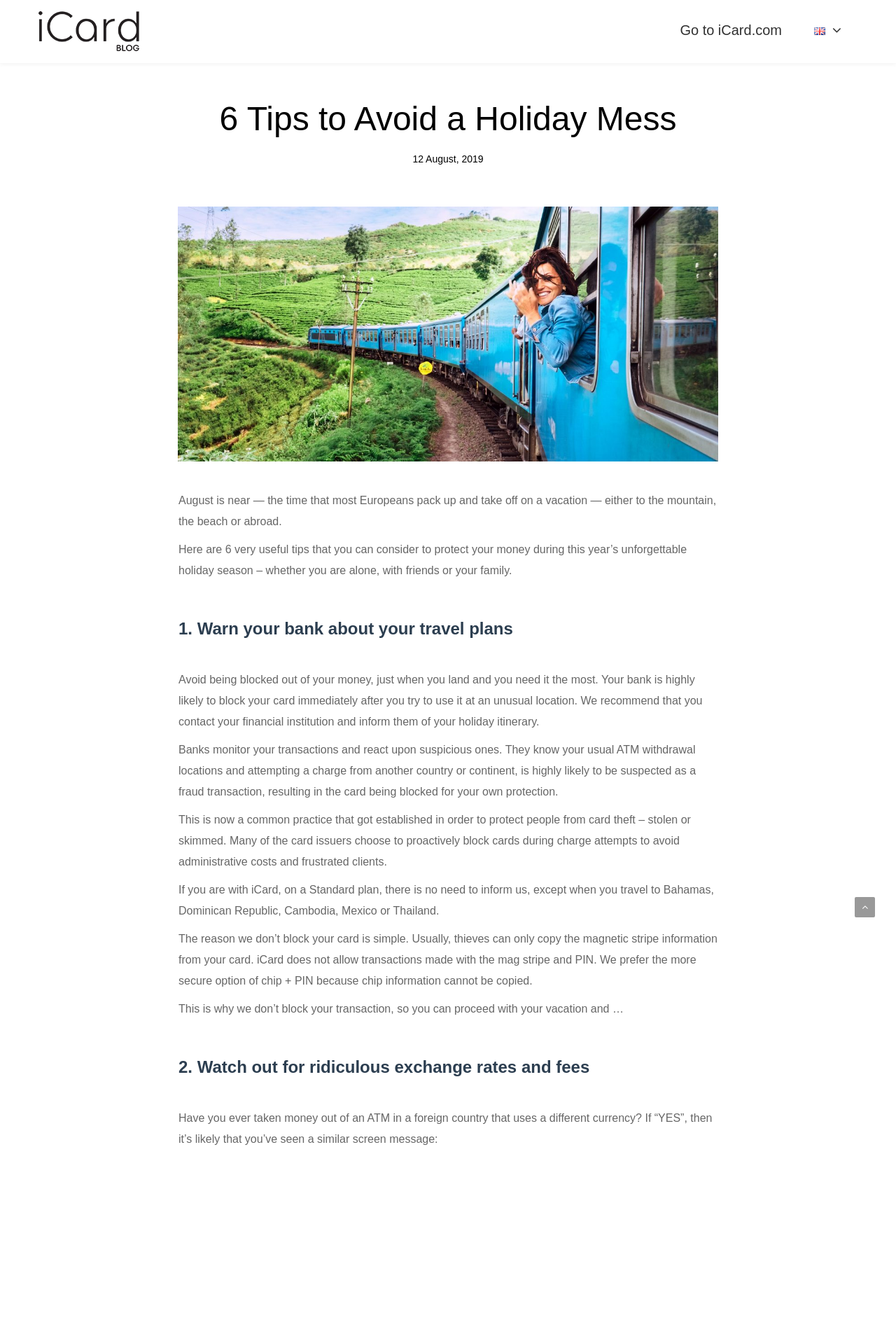Why do banks block cards during charge attempts?
Respond to the question with a single word or phrase according to the image.

To protect from fraud